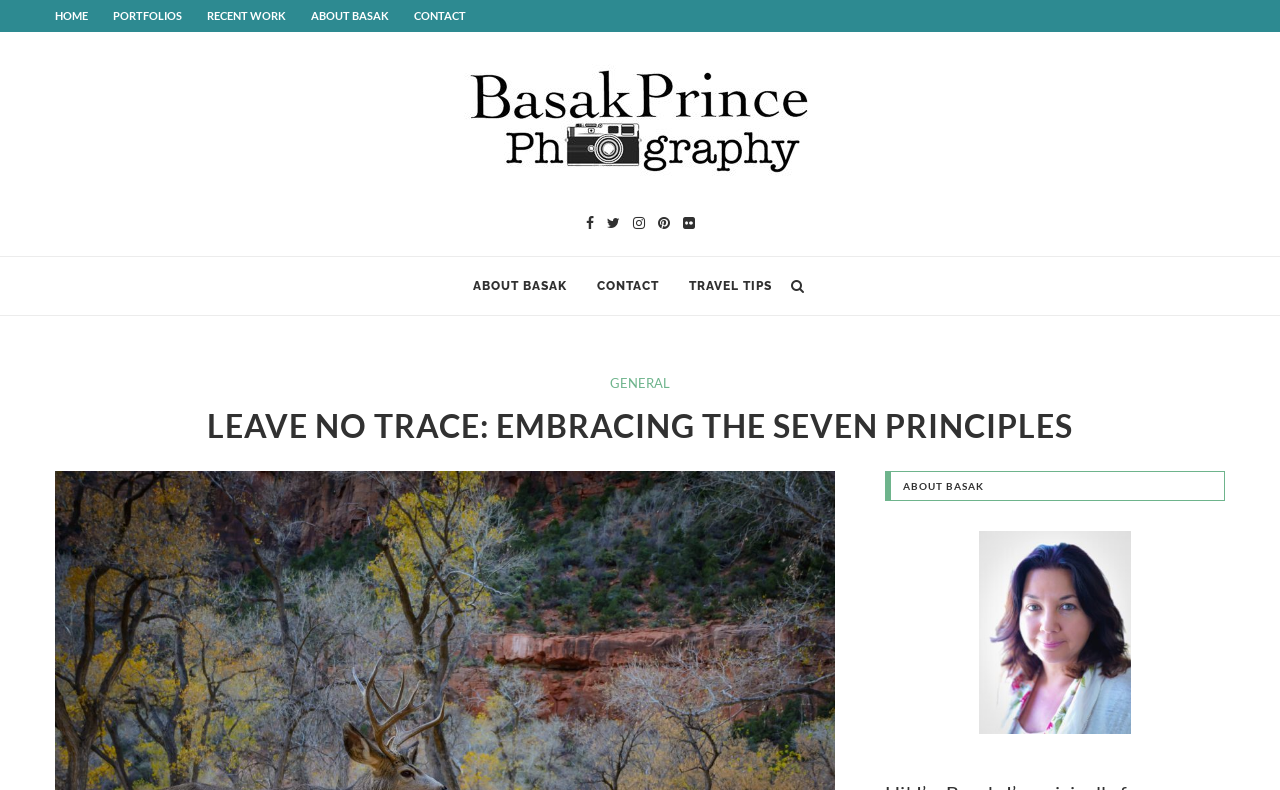Identify the bounding box coordinates necessary to click and complete the given instruction: "read about roaming rules".

[0.344, 0.071, 0.656, 0.238]